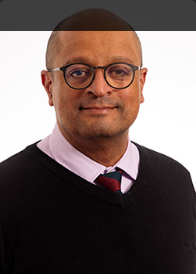Describe the scene in the image with detailed observations.

The image features Antony Edkins, who serves as the Regional Lead for the North West. He is depicted in a professional attire, wearing a black sweater over a collared shirt. With glasses and an approachable expression, Antony exemplifies a dedicated educator committed to supporting schools in the region. His role involves working closely with teachers and students to enhance the study of advanced mathematics. For those seeking assistance or advice, there is an option to contact him via email, emphasizing his accessibility and support for educational initiatives.